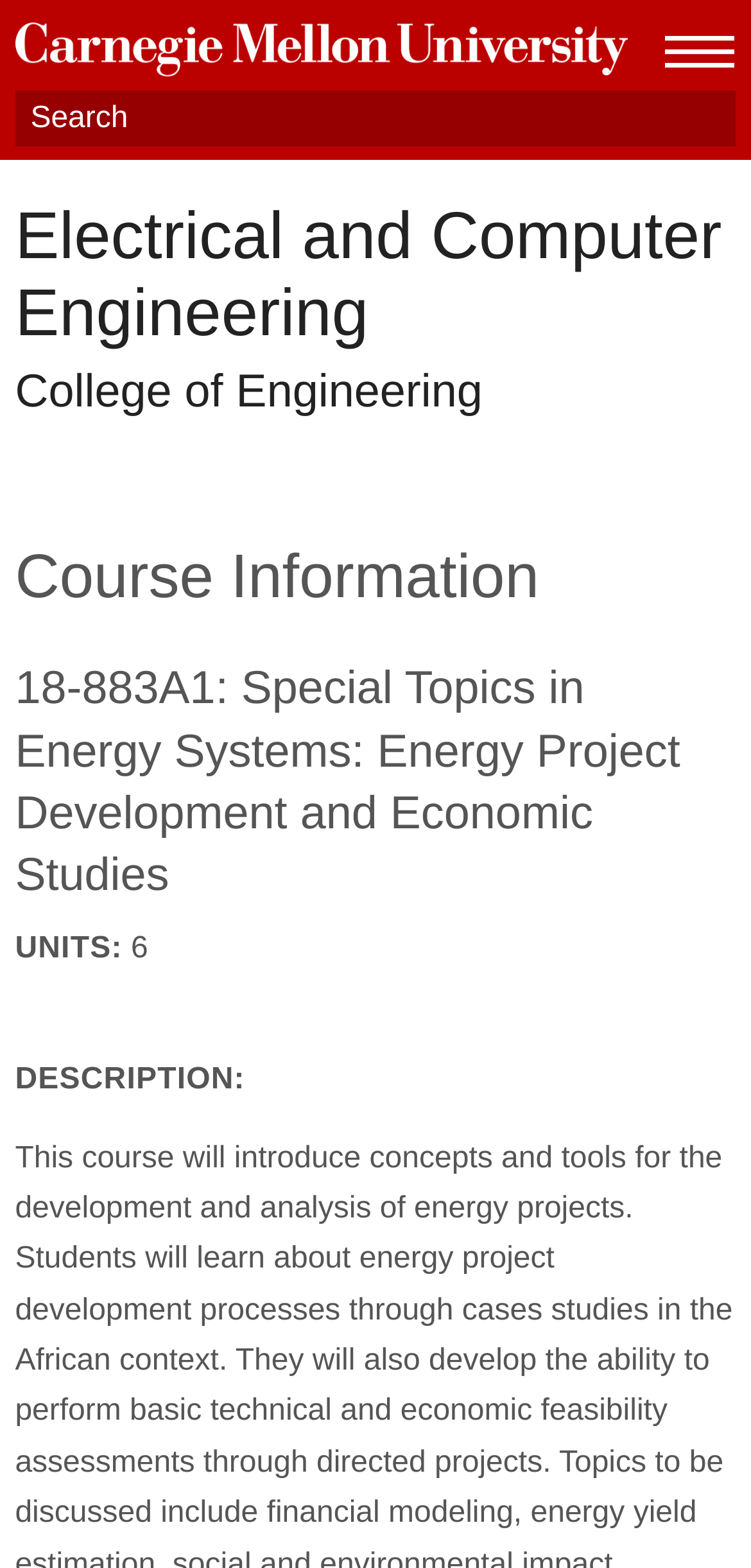Using the provided element description, identify the bounding box coordinates as (top-left x, top-left y, bottom-right x, bottom-right y). Ensure all values are between 0 and 1. Description: Carnegie Mellon University

[0.02, 0.012, 0.836, 0.05]